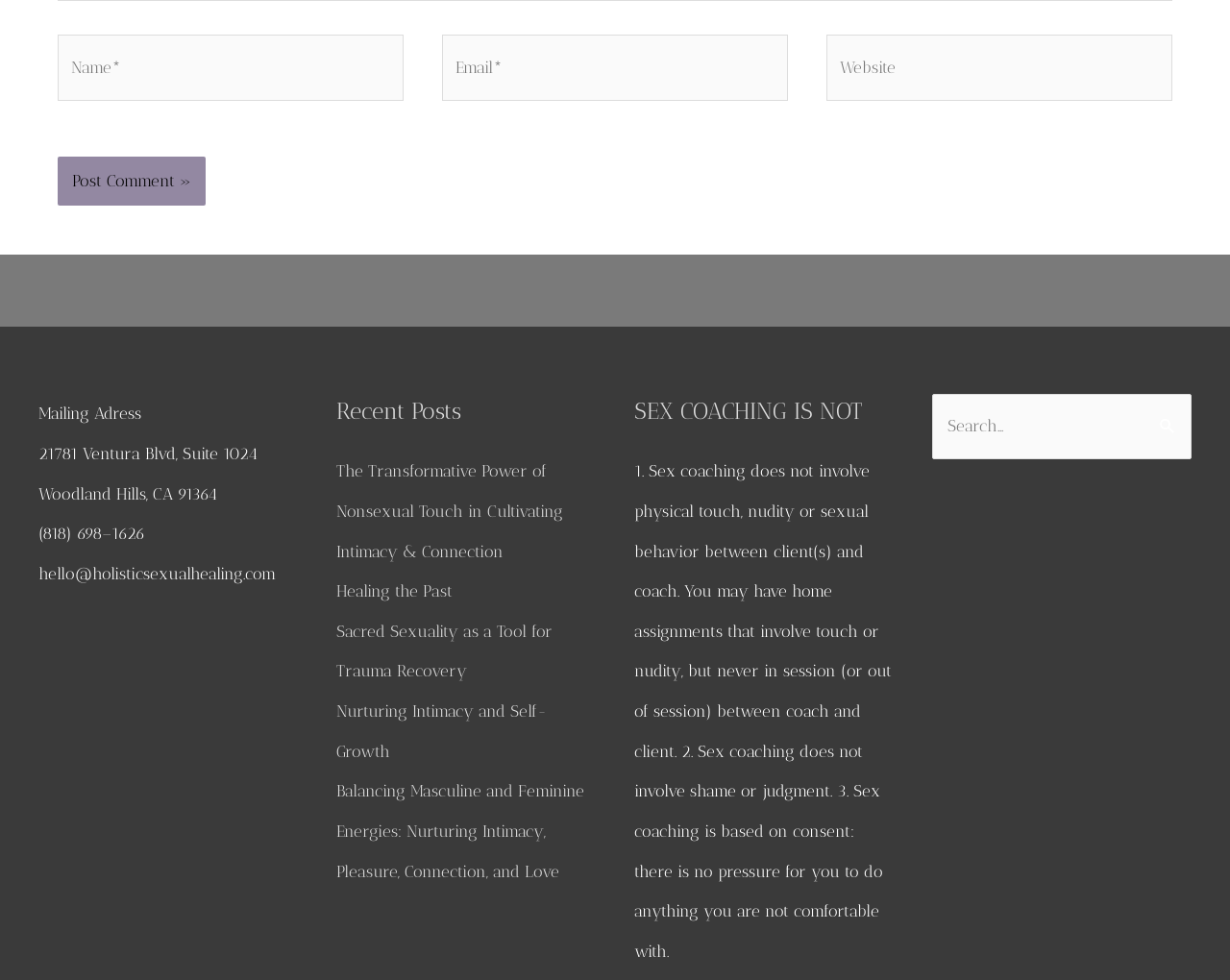What is the address of Holistic Sexual Healing?
Analyze the image and deliver a detailed answer to the question.

I found the address of Holistic Sexual Healing by looking at the static text elements on the webpage, which mentions '21781 Ventura Blvd, Suite 1024' as the address.